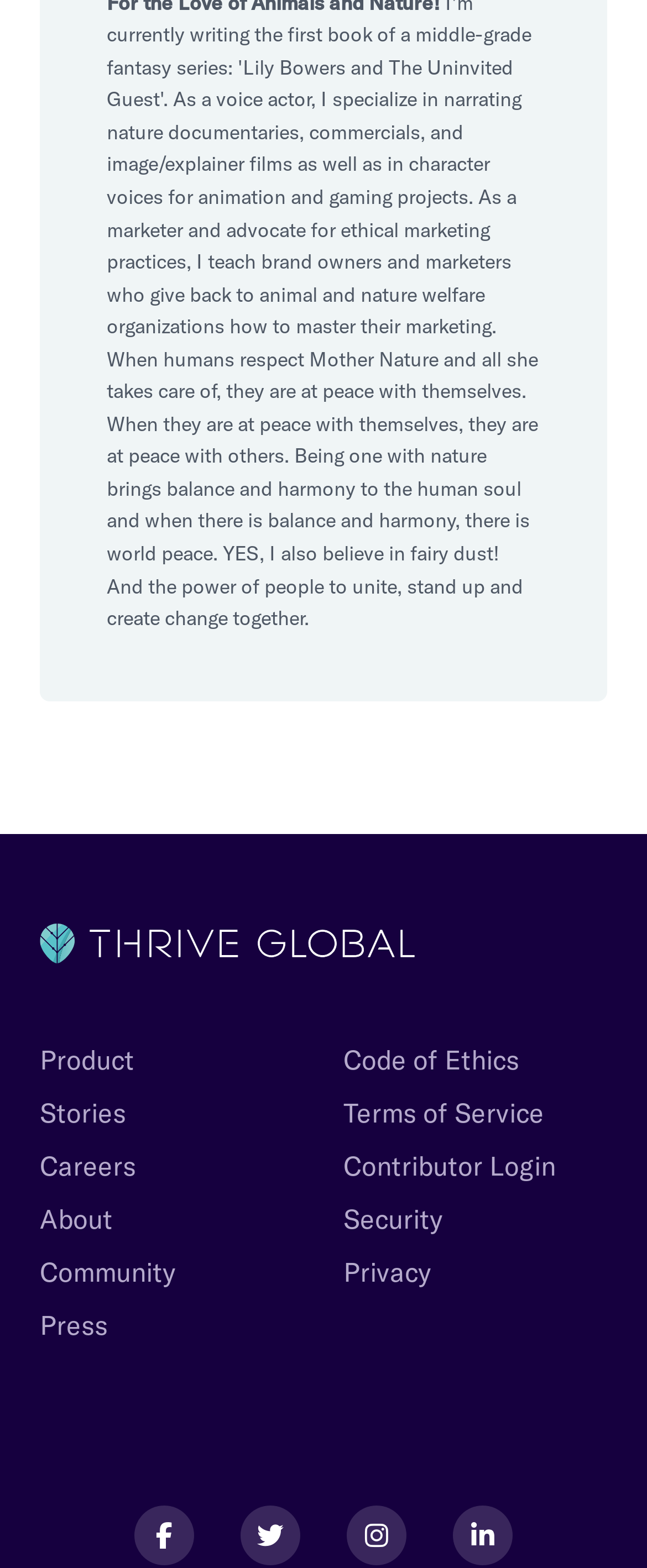Could you provide the bounding box coordinates for the portion of the screen to click to complete this instruction: "login as a contributor"?

[0.531, 0.733, 0.859, 0.754]